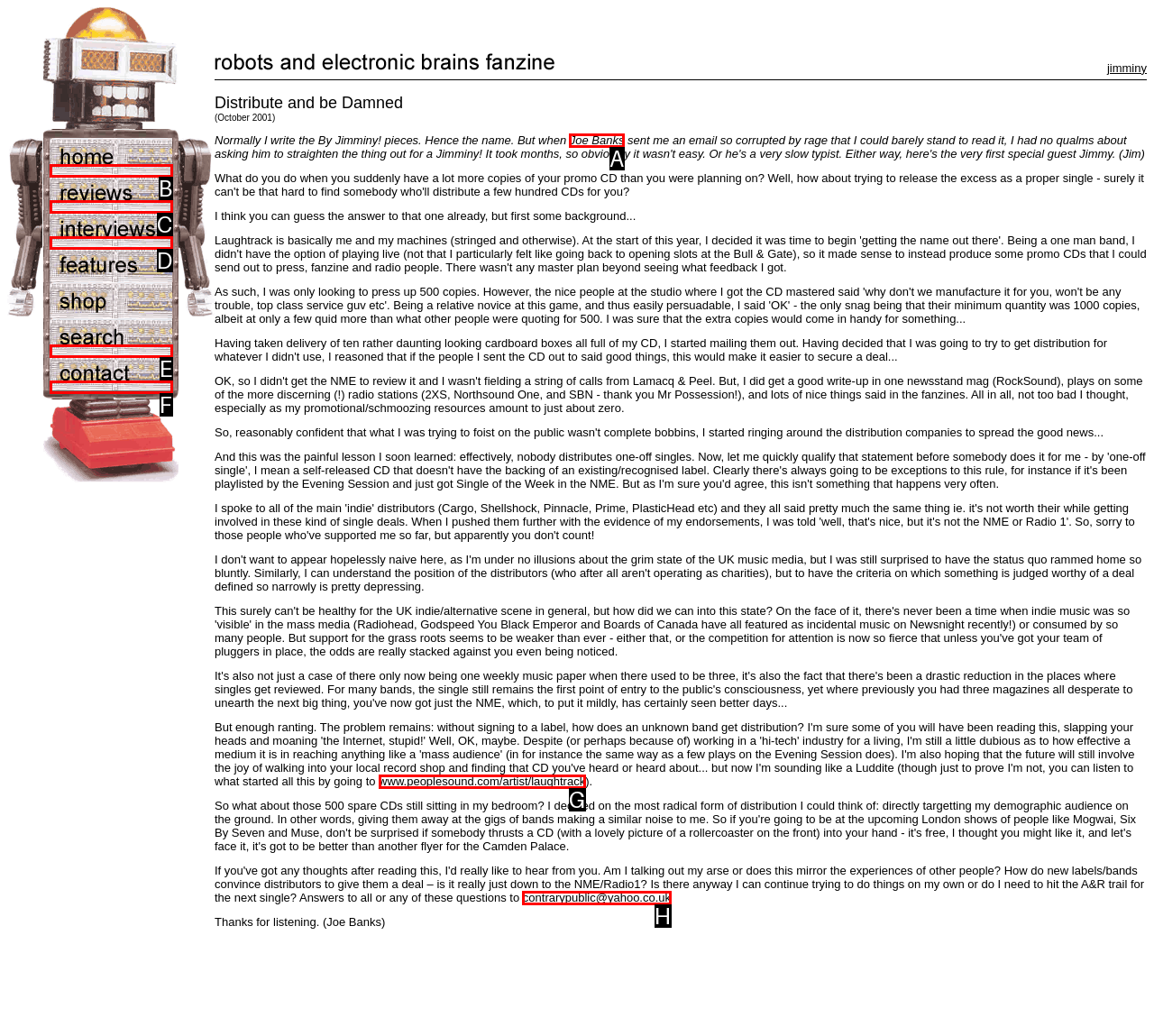Tell me which one HTML element best matches the description: Joe Banks Answer with the option's letter from the given choices directly.

A